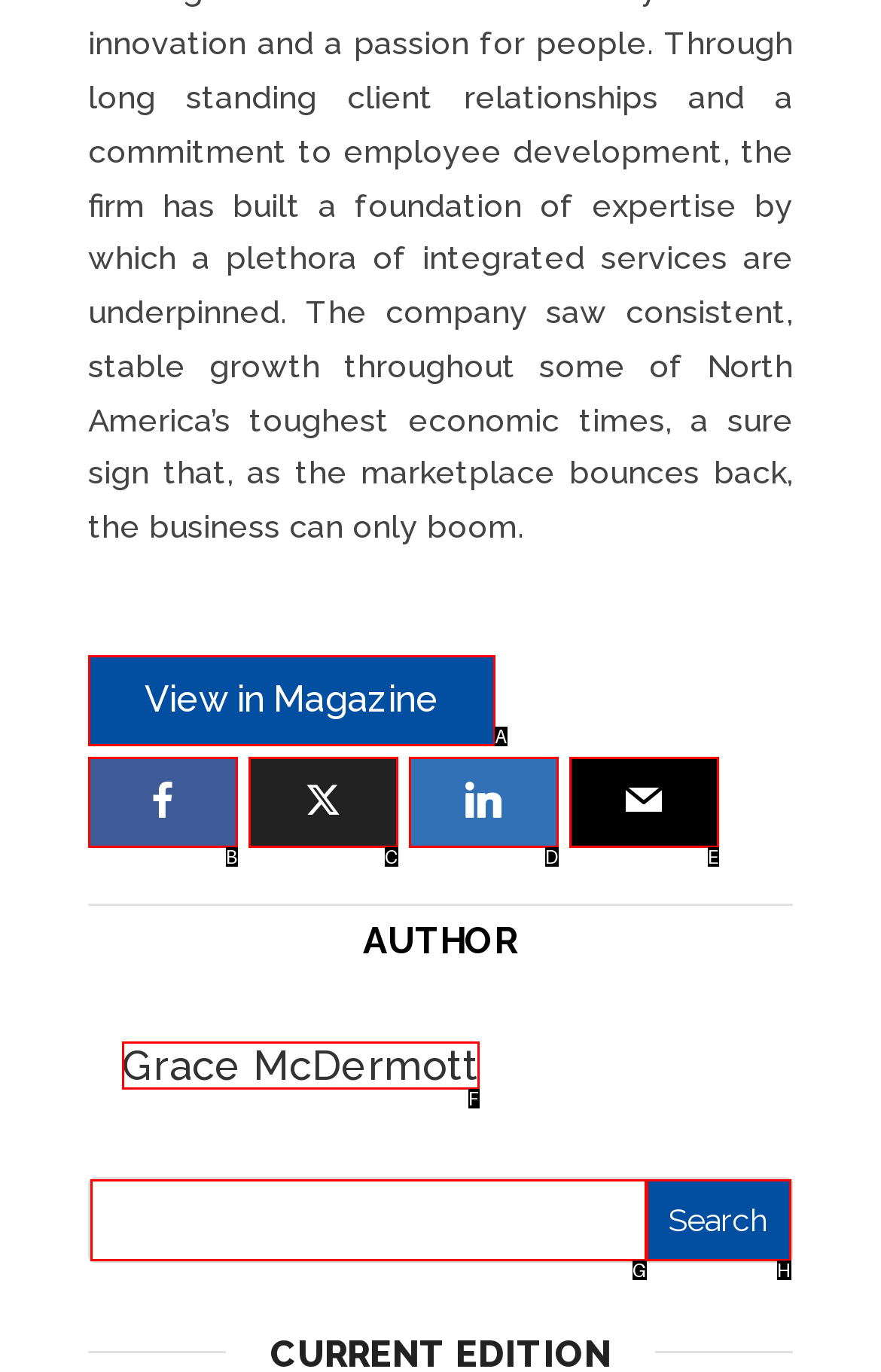Using the description: value="Search", find the corresponding HTML element. Provide the letter of the matching option directly.

H